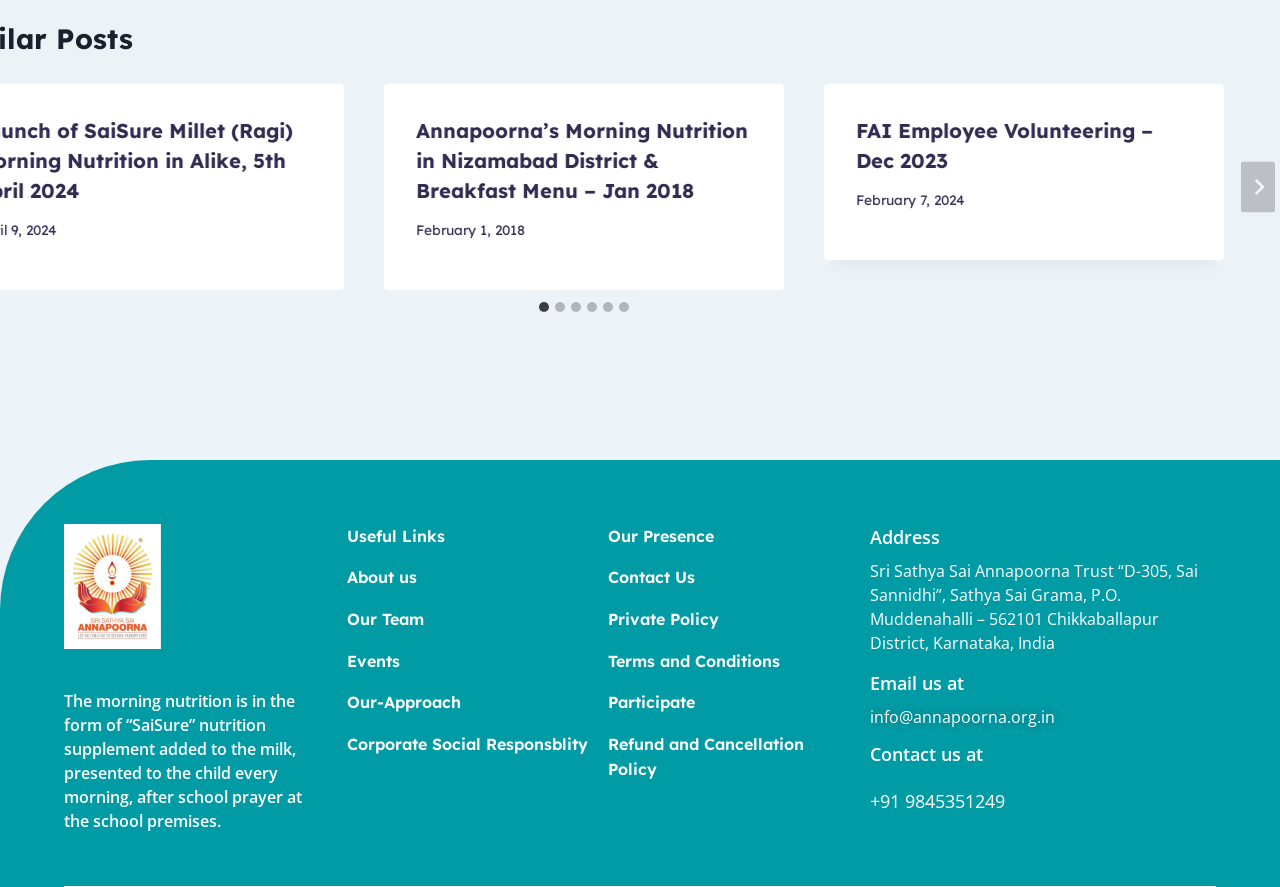Determine the bounding box coordinates for the element that should be clicked to follow this instruction: "Visit the 'About us' page". The coordinates should be given as four float numbers between 0 and 1, in the format [left, top, right, bottom].

[0.271, 0.637, 0.459, 0.666]